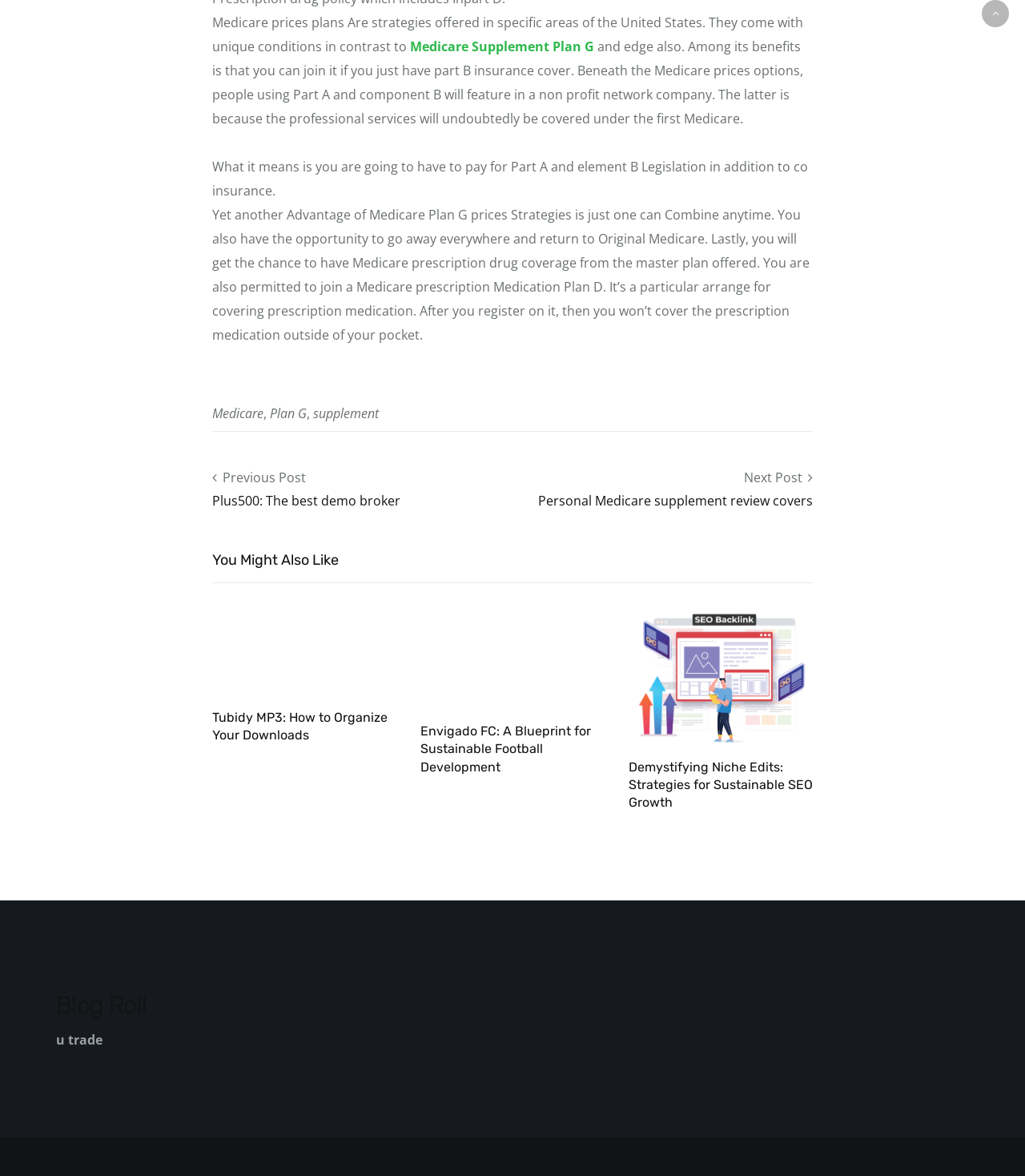What is the section below the main content?
Please provide a comprehensive answer based on the details in the screenshot.

The section below the main content appears to be a section titled 'You Might Also Like', which contains links to other articles or posts, such as 'Tubidy MP3: How to Organize Your Downloads' and 'Envigado FC: A Blueprint for Sustainable Football Development'.